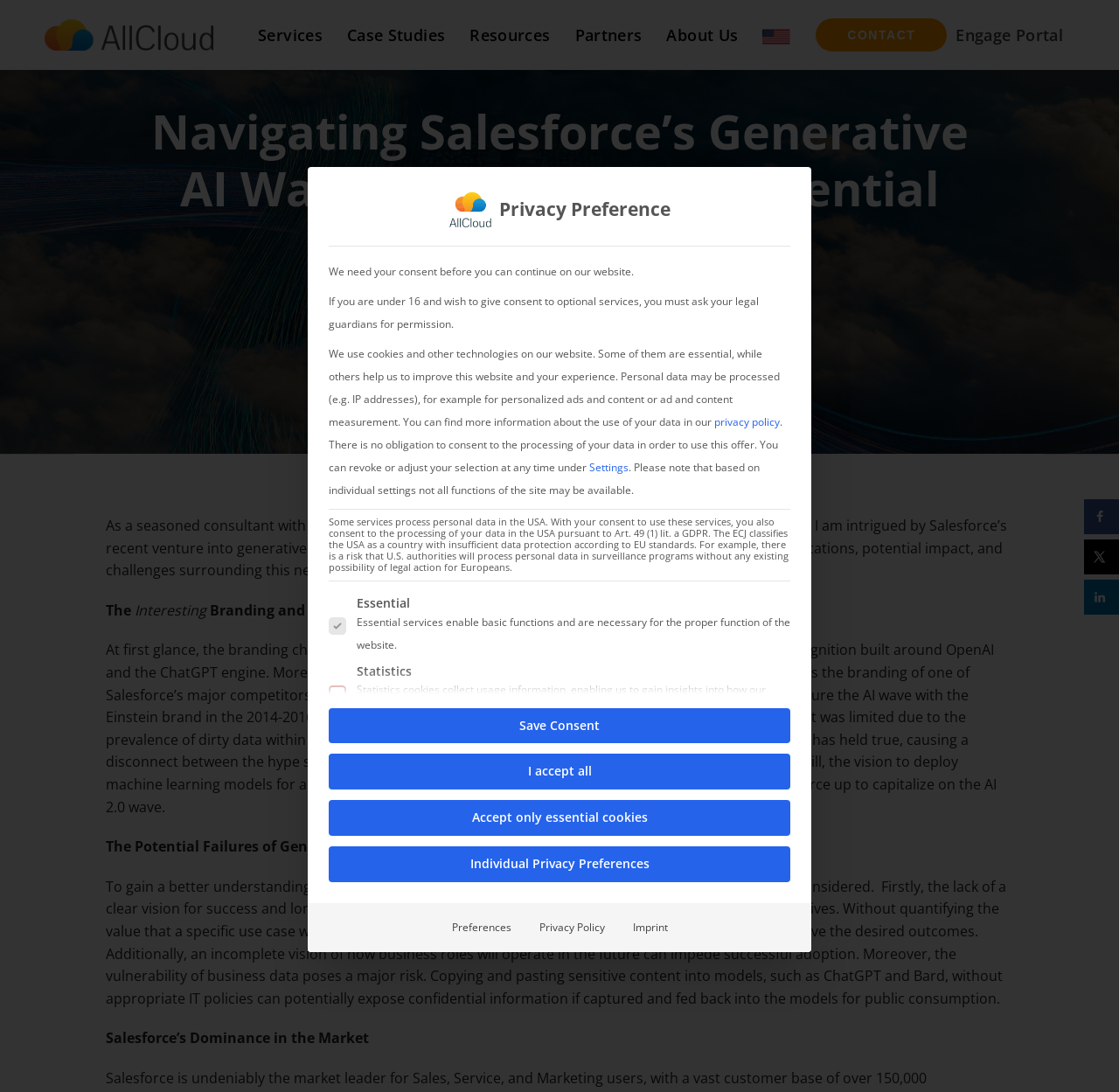Please identify the bounding box coordinates of the element that needs to be clicked to perform the following instruction: "Read the blog".

[0.371, 0.272, 0.629, 0.323]